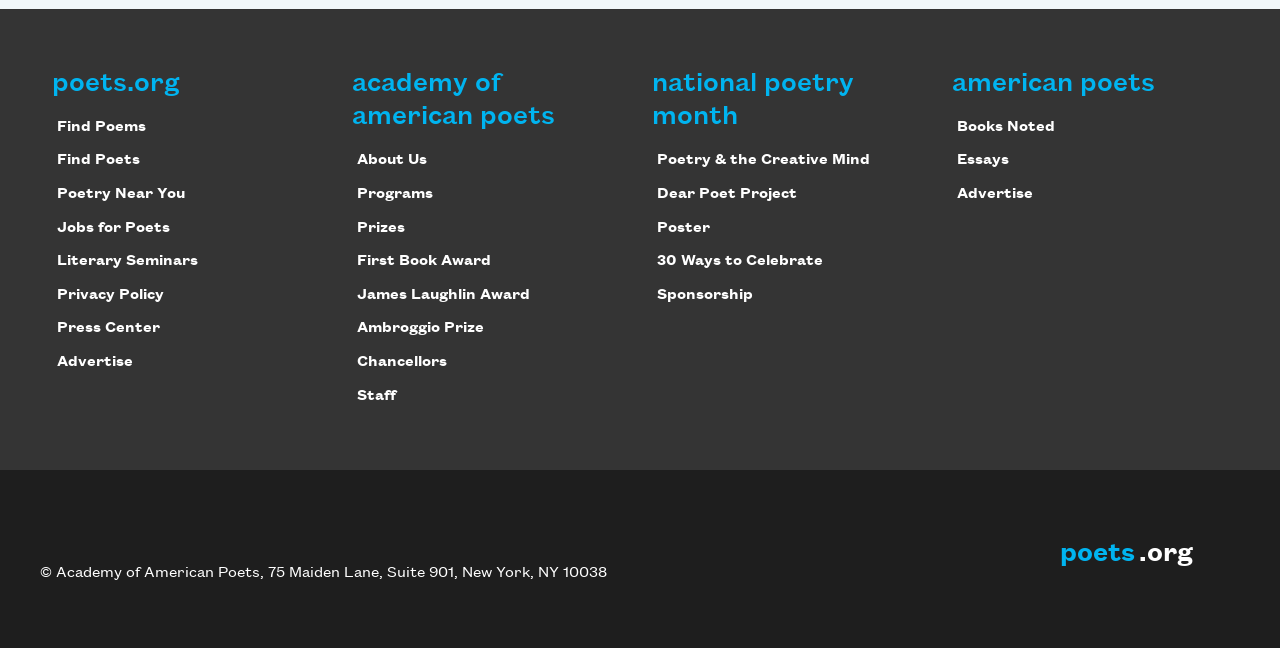Identify the bounding box coordinates of the region that should be clicked to execute the following instruction: "find poems".

[0.044, 0.183, 0.114, 0.208]